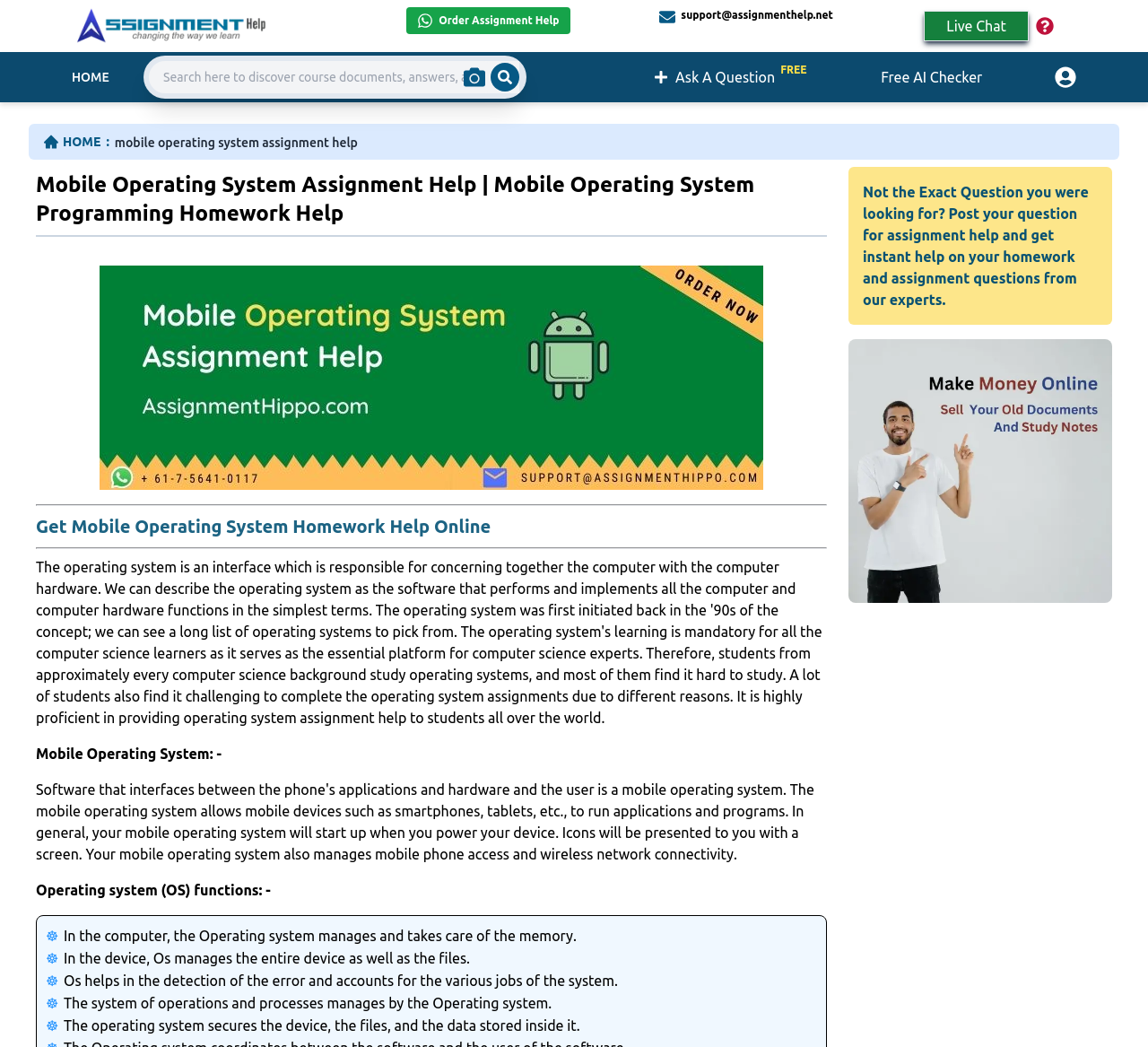Provide a short answer using a single word or phrase for the following question: 
How many links are there in the navigation bar?

5